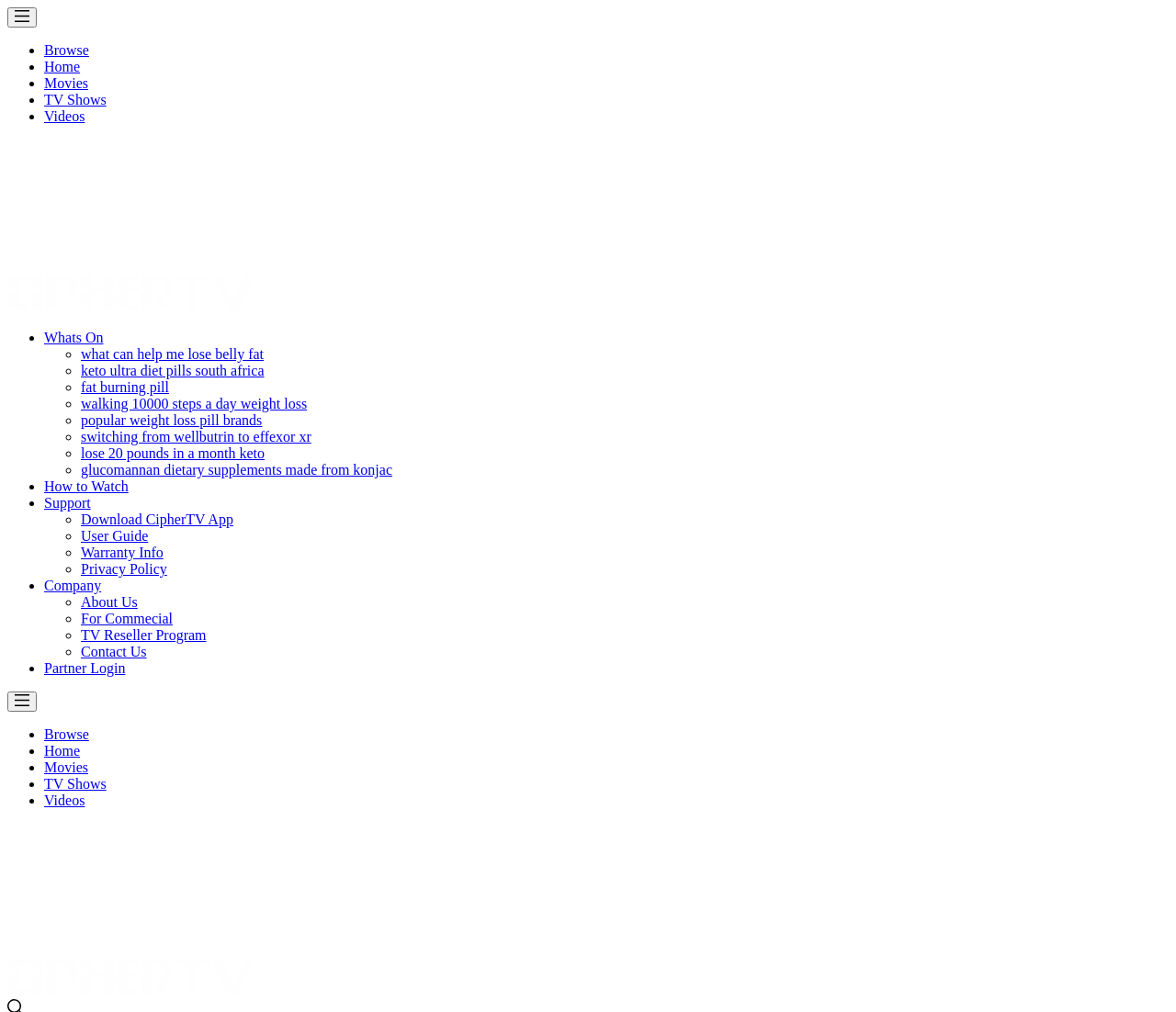What is the 'User Guide' link for?
Please answer the question as detailed as possible.

The 'User Guide' link is likely intended to provide instructions on using CipherTV, as it is a common convention on websites to have a user guide that offers step-by-step instructions on how to use a product or service.